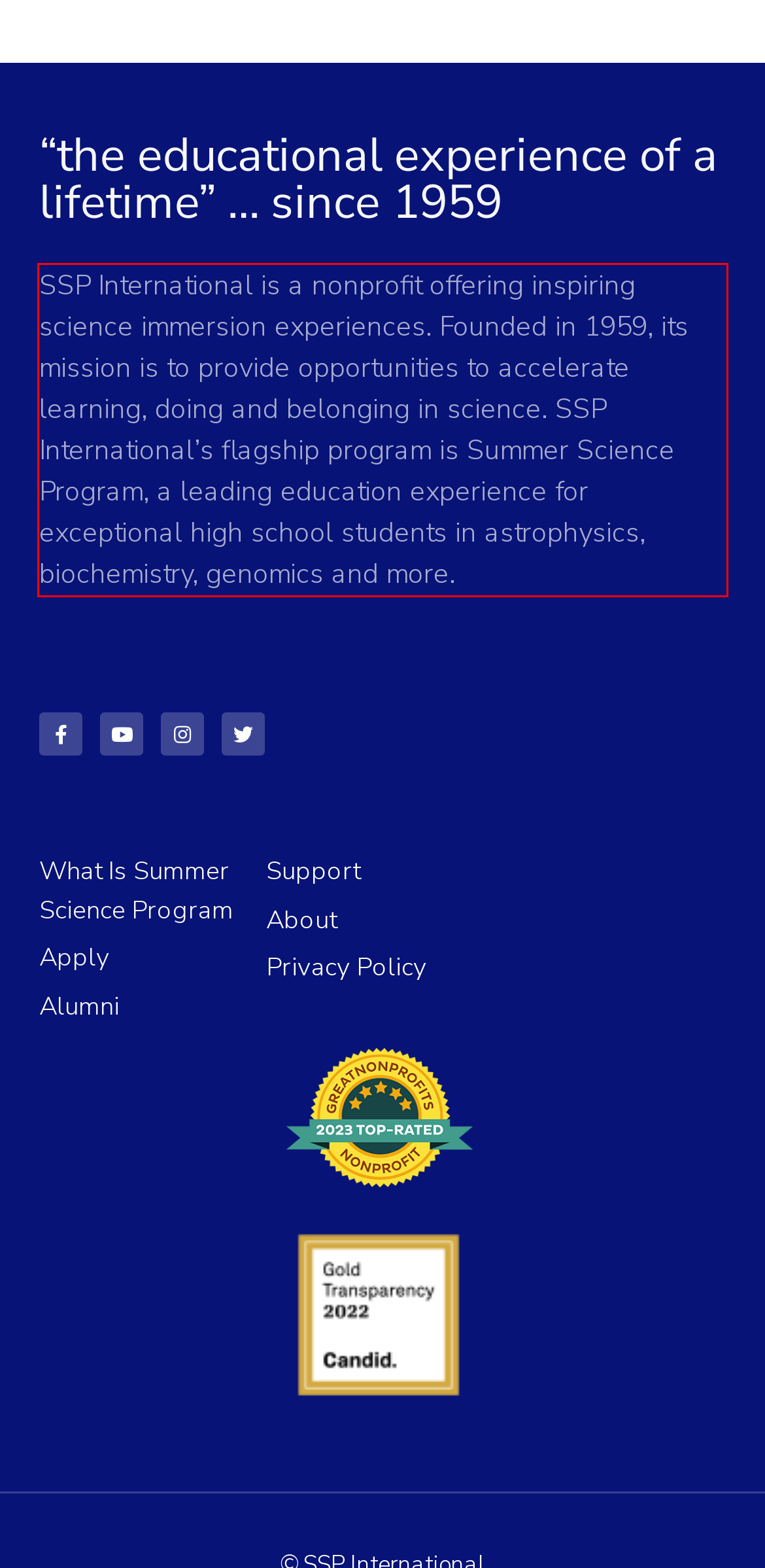Examine the webpage screenshot and use OCR to recognize and output the text within the red bounding box.

SSP International is a nonprofit offering inspiring science immersion experiences. Founded in 1959, its mission is to provide opportunities to accelerate learning, doing and belonging in science. SSP International’s flagship program is Summer Science Program, a leading education experience for exceptional high school students in astrophysics, biochemistry, genomics and more.